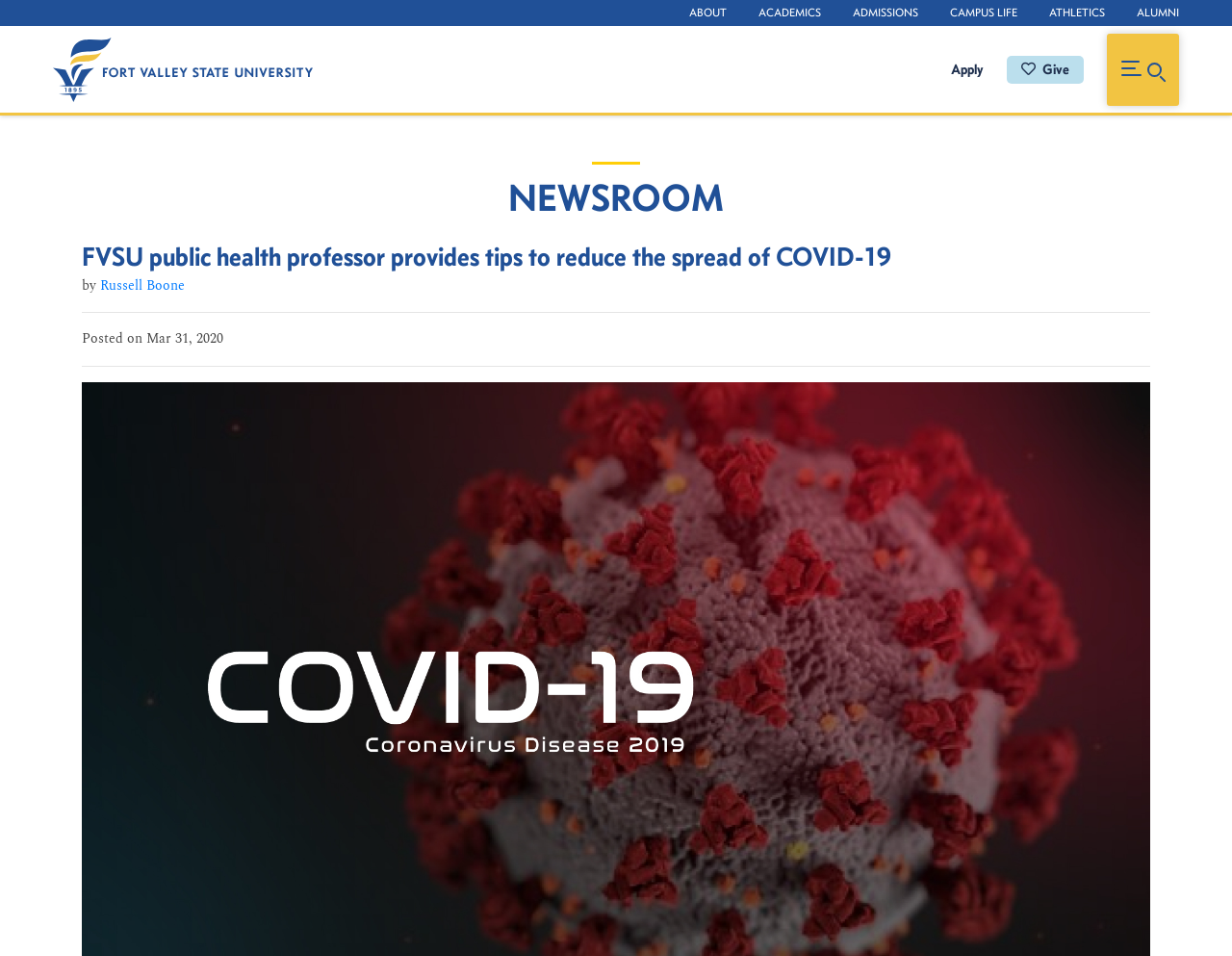Determine the bounding box for the UI element described here: "Campus Life".

[0.759, 0.004, 0.838, 0.023]